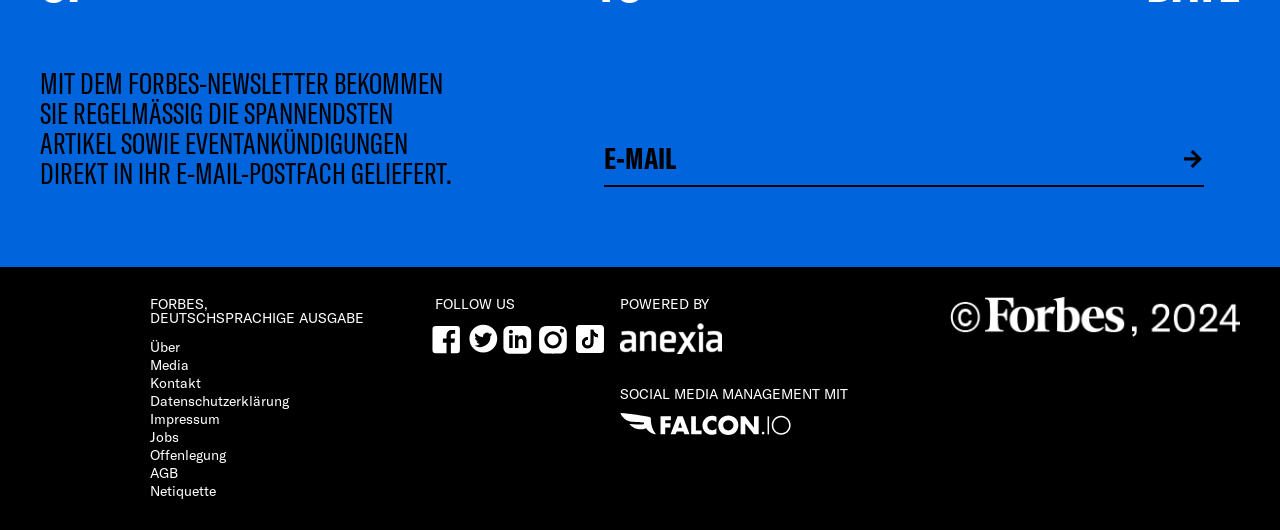Provide the bounding box coordinates of the HTML element this sentence describes: "name="email" placeholder="E-Mail"". The bounding box coordinates consist of four float numbers between 0 and 1, i.e., [left, top, right, bottom].

[0.472, 0.271, 0.94, 0.323]